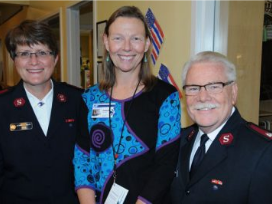What is the color of the center figure's outfit?
Based on the screenshot, provide your answer in one word or phrase.

Blue and black